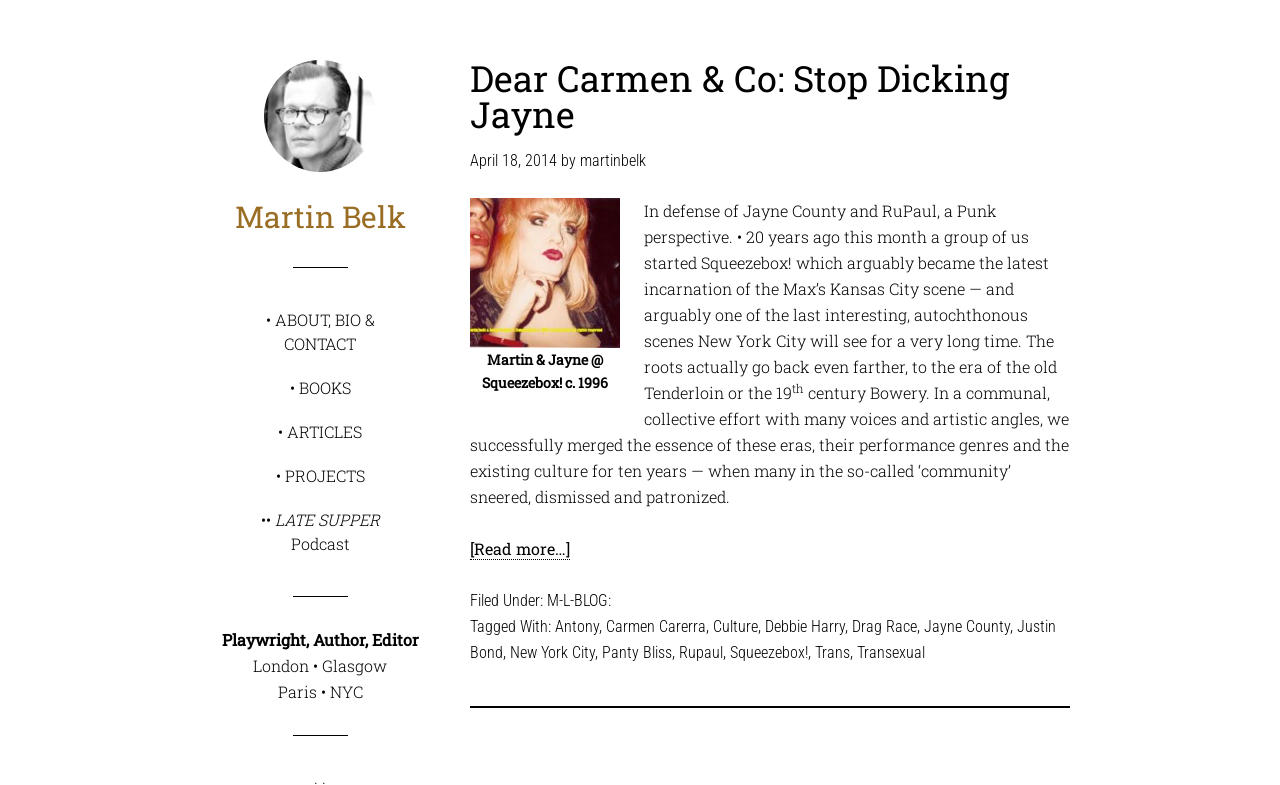Identify the bounding box coordinates of the specific part of the webpage to click to complete this instruction: "Check the tags for the post".

[0.367, 0.786, 0.434, 0.81]